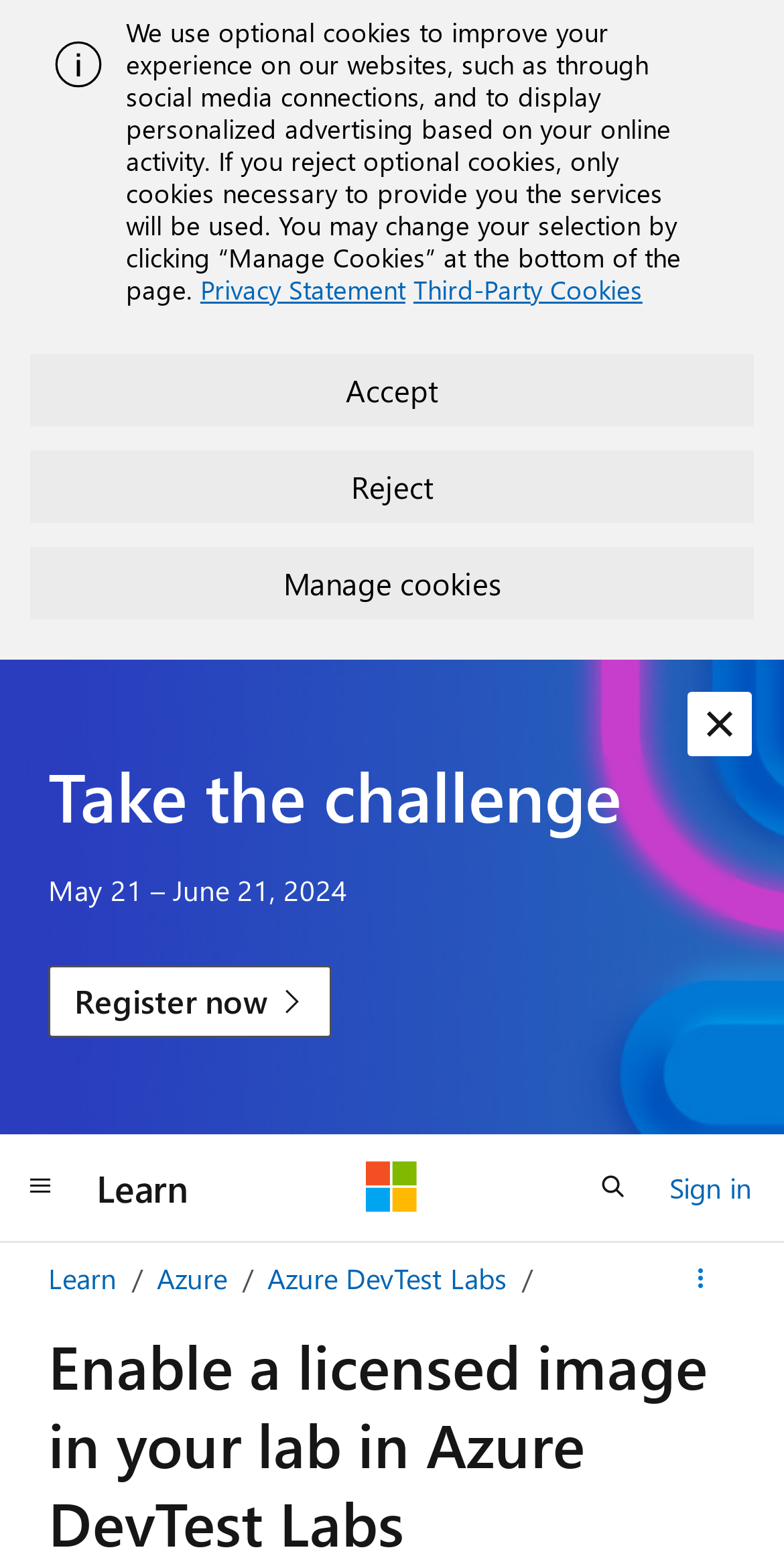Please answer the following question using a single word or phrase: 
What is the time period for the challenge?

May 21 – June 21, 2024